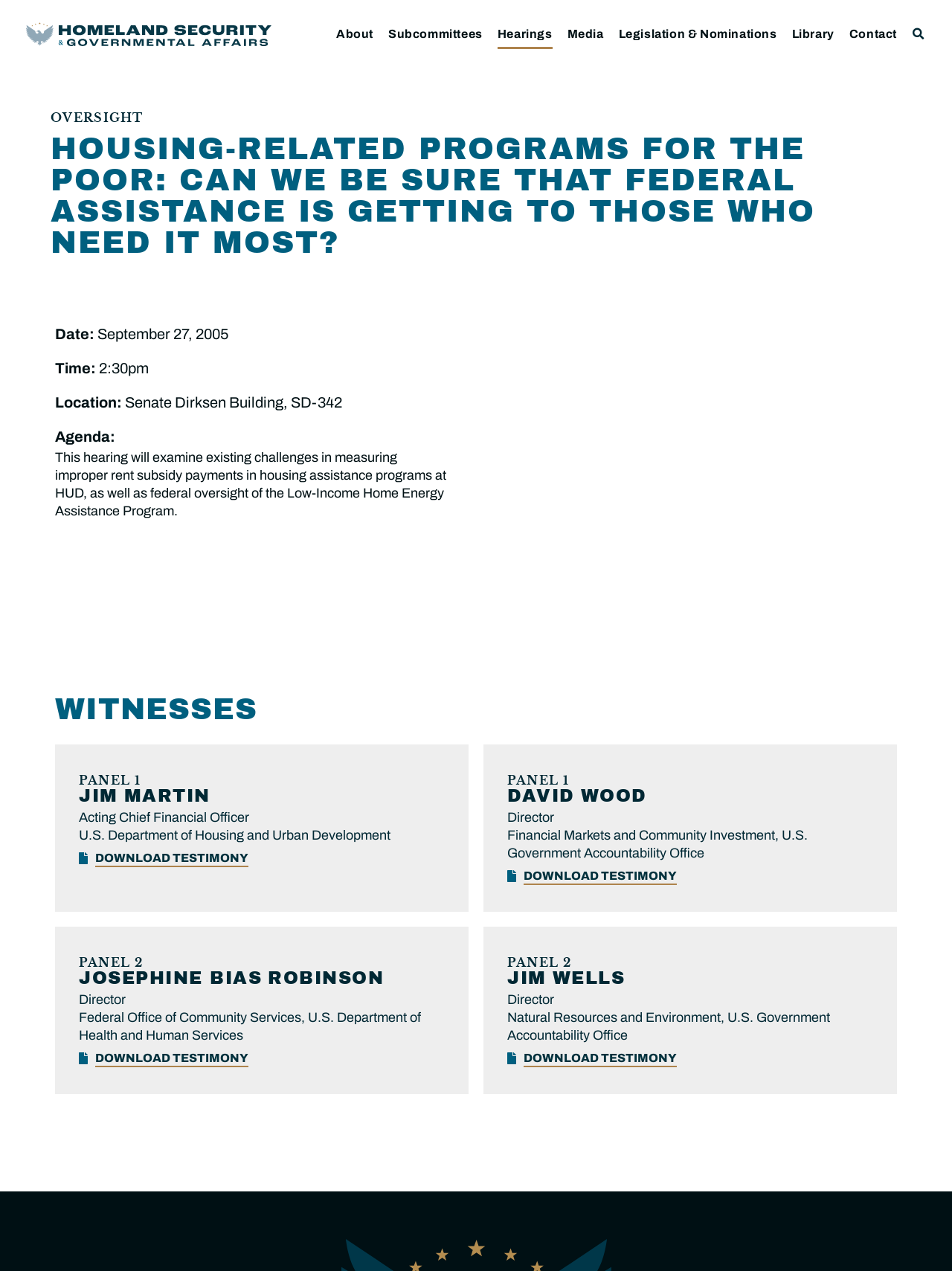Identify and provide the bounding box coordinates of the UI element described: "DOWNLOAD TESTIMONY". The coordinates should be formatted as [left, top, right, bottom], with each number being a float between 0 and 1.

[0.55, 0.827, 0.711, 0.84]